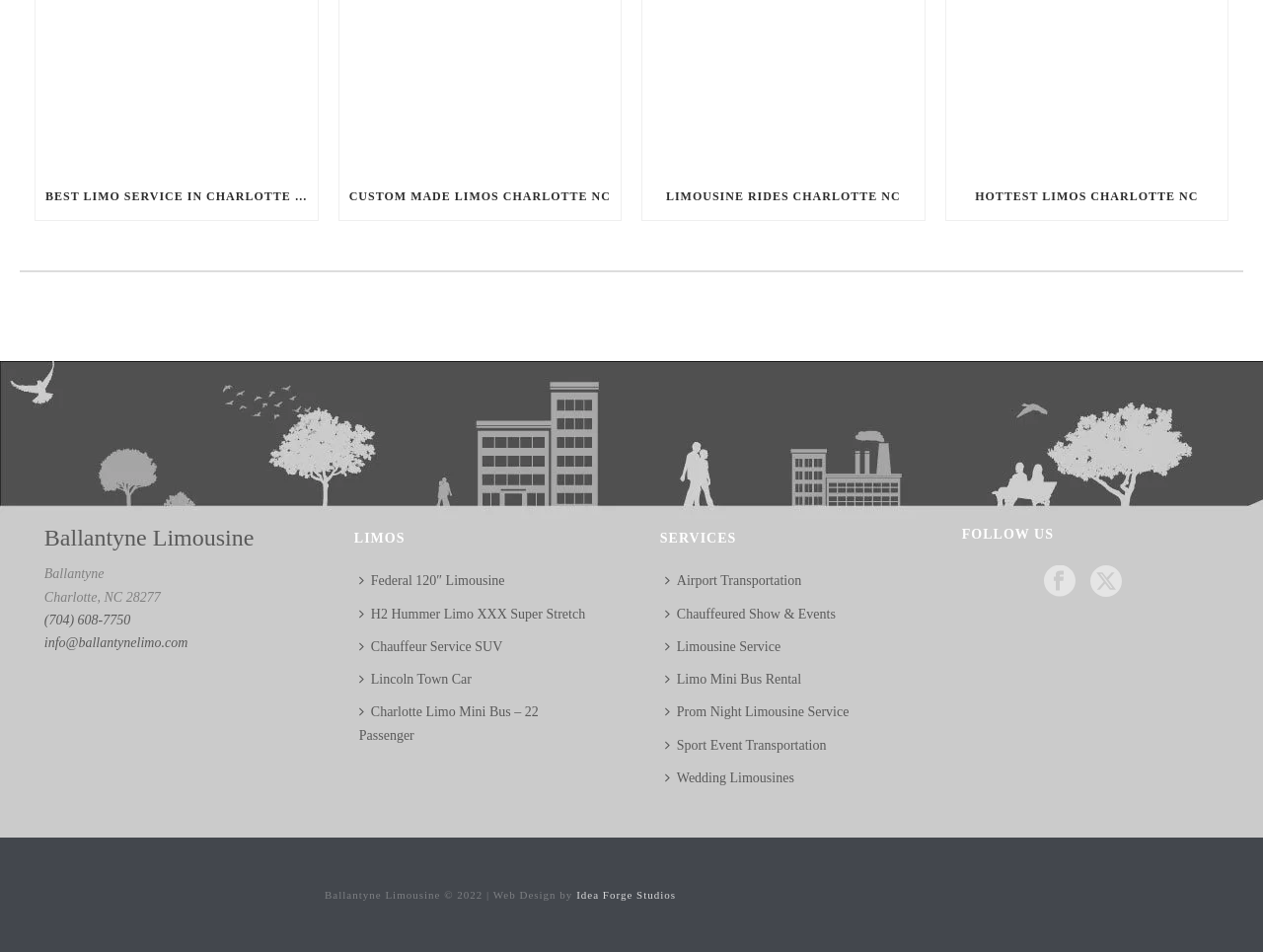How many types of limousine services are offered?
Using the image, give a concise answer in the form of a single word or short phrase.

5